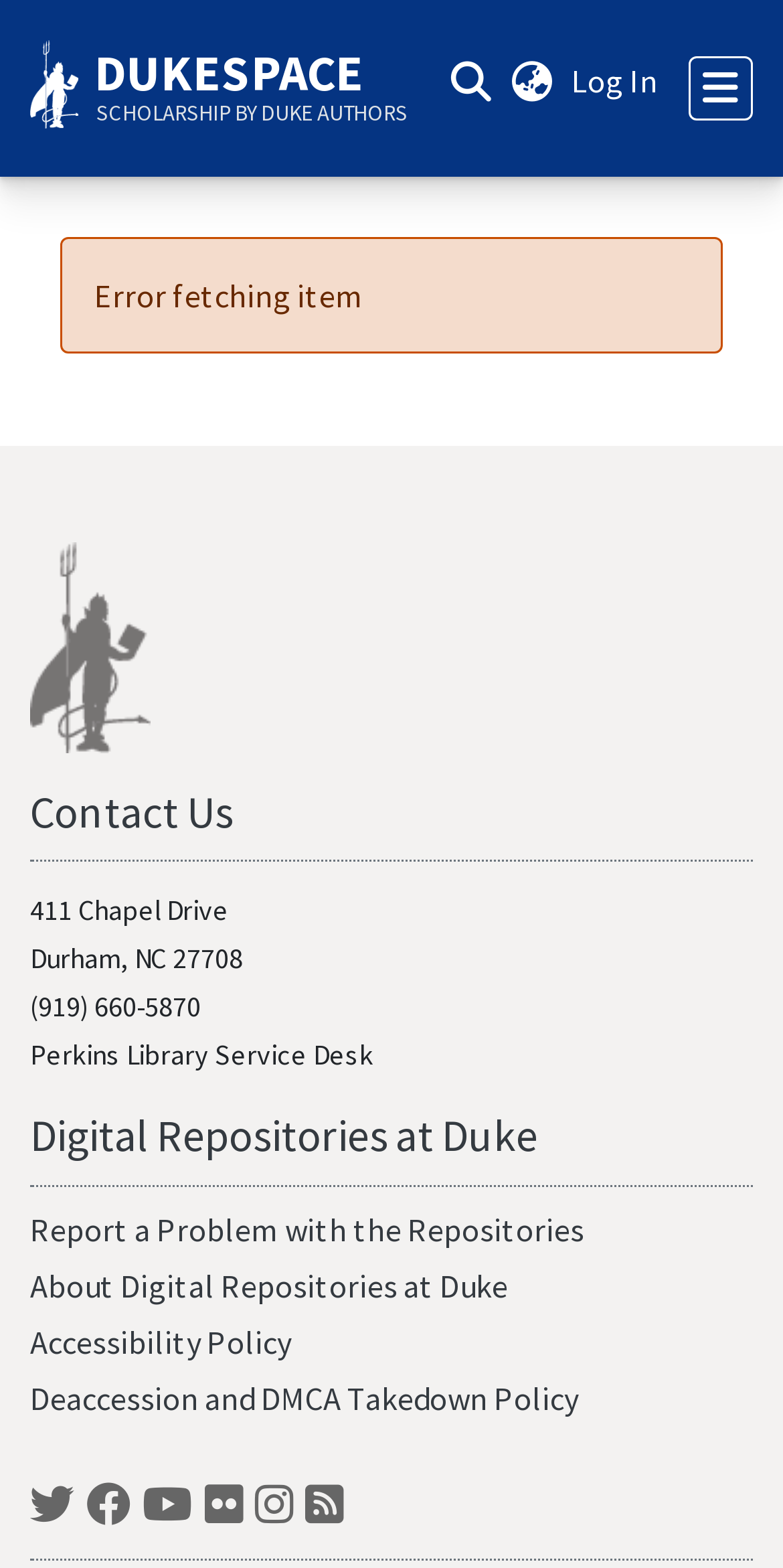What social media platforms are linked?
Using the image, provide a detailed and thorough answer to the question.

I inferred this answer by looking at the section with the heading containing social media icons, specifically the links to Twitter, Facebook, YouTube, Flickr, Instagram, and Blogs.